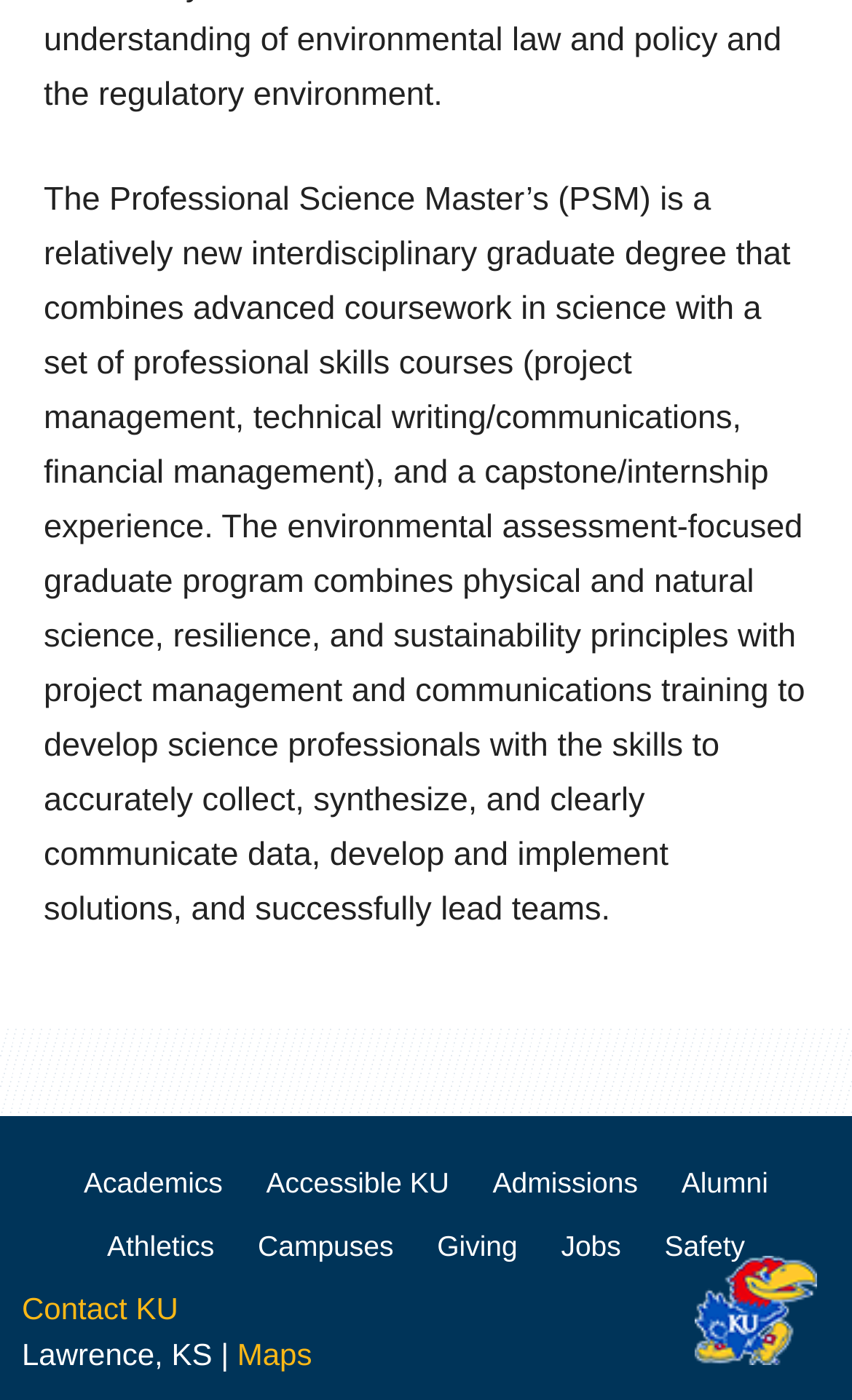Using the provided description: "Contact KU", find the bounding box coordinates of the corresponding UI element. The output should be four float numbers between 0 and 1, in the format [left, top, right, bottom].

[0.026, 0.922, 0.209, 0.947]